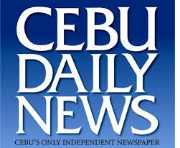Please examine the image and provide a detailed answer to the question: What is written above the name 'CEBU DAILY NEWS'?

The caption 'CEBU'S ONLY INDEPENDENT NEWSPAPER' is written above the name 'CEBU DAILY NEWS' in the logo, underscoring the newspaper's commitment to impartial journalism and community engagement.